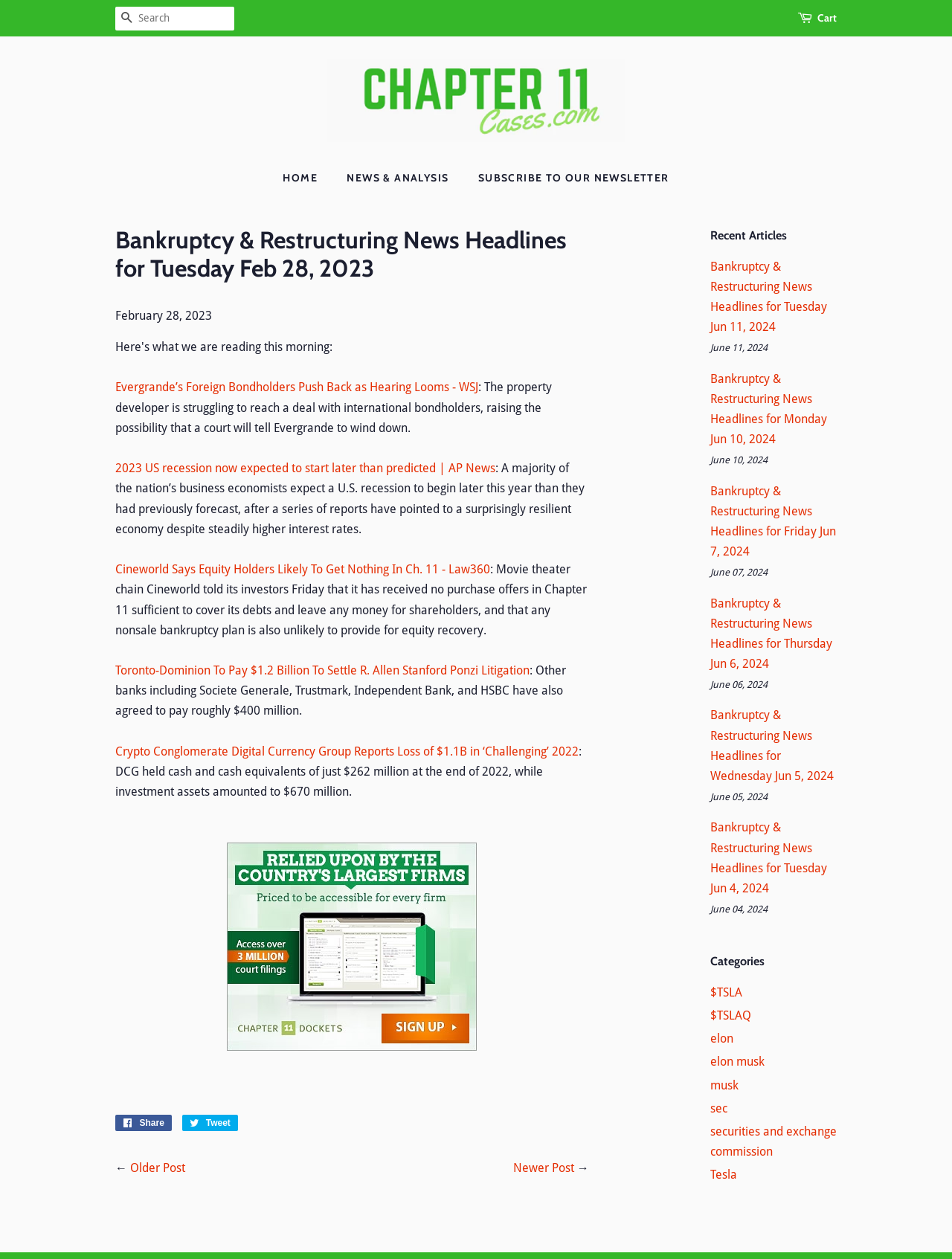Identify and generate the primary title of the webpage.

Bankruptcy & Restructuring News Headlines for Tuesday Feb 28, 2023